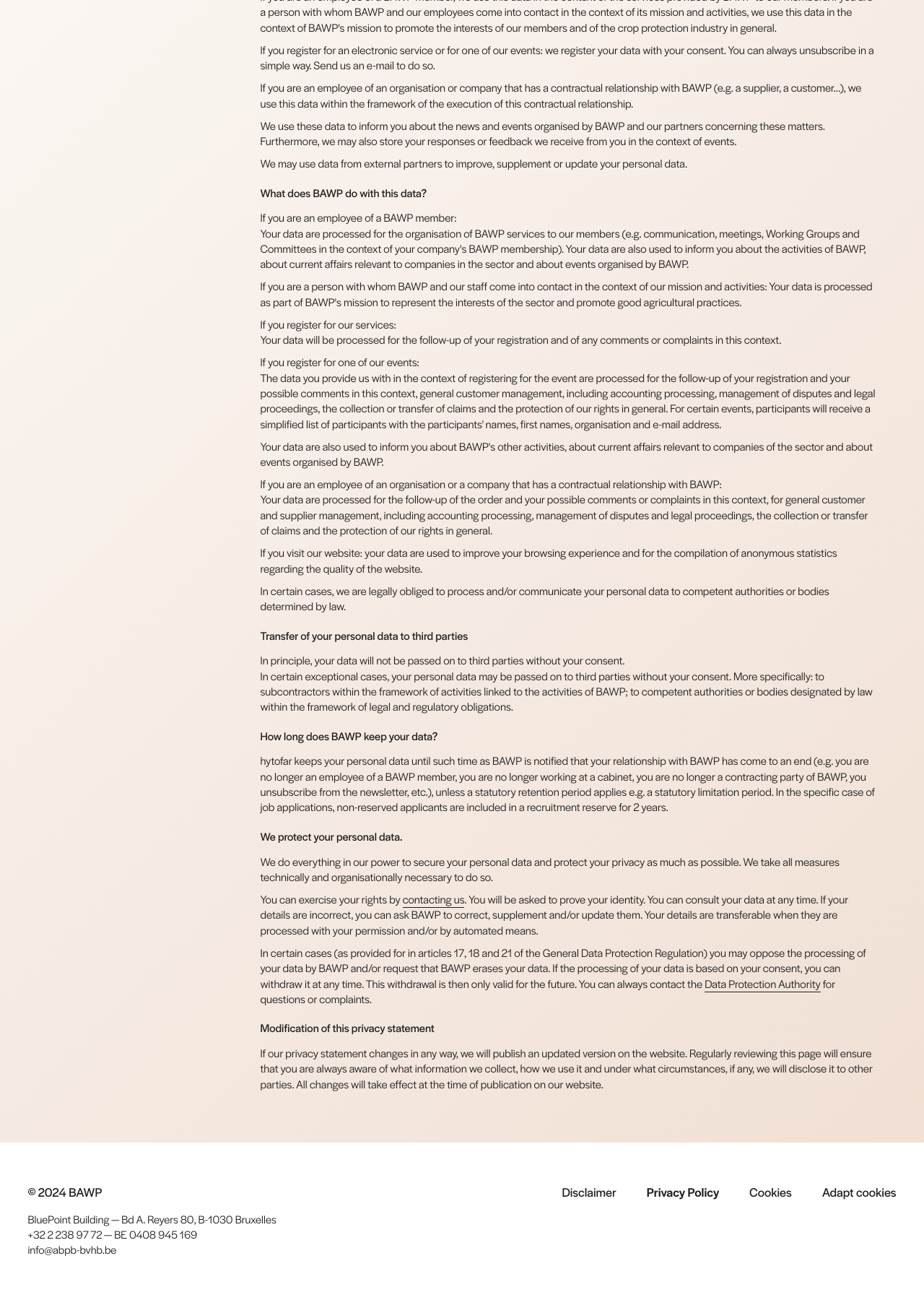Bounding box coordinates are specified in the format (top-left x, top-left y, bottom-right x, bottom-right y). All values are floating point numbers bounded between 0 and 1. Please provide the bounding box coordinate of the region this sentence describes: Data Protection Authority

[0.763, 0.743, 0.888, 0.756]